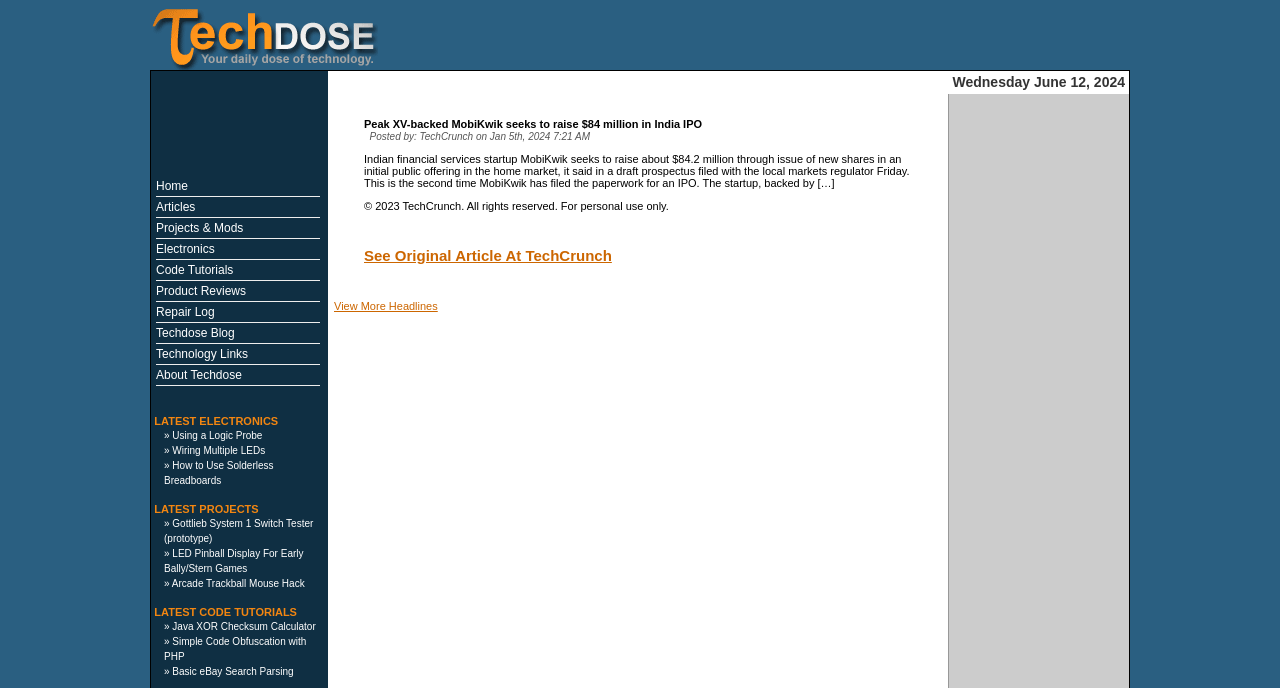Give a comprehensive overview of the webpage, including key elements.

The webpage appears to be a technology-related blog or news site. At the top, there is a logo image of "Techdose.com" and a navigation menu with links to various sections such as "Home", "Articles", "Projects & Mods", "Electronics", and more.

Below the navigation menu, there are three sections labeled "LATEST ELECTRONICS", "LATEST PROJECTS", and "LATEST CODE TUTORIALS". Each section contains a list of links to specific articles or tutorials, such as "Using a Logic Probe", "Wiring Multiple LEDs", and "Java XOR Checksum Calculator".

On the right side of the page, there is a table containing a news article titled "Peak XV-backed MobiKwik seeks to raise $84 million in India IPO". The article is attributed to TechCrunch and includes a brief summary of the news. Below the article, there is a link to "View More Headlines".

At the top right corner of the page, there is a date display showing "Wednesday June 12, 2024".